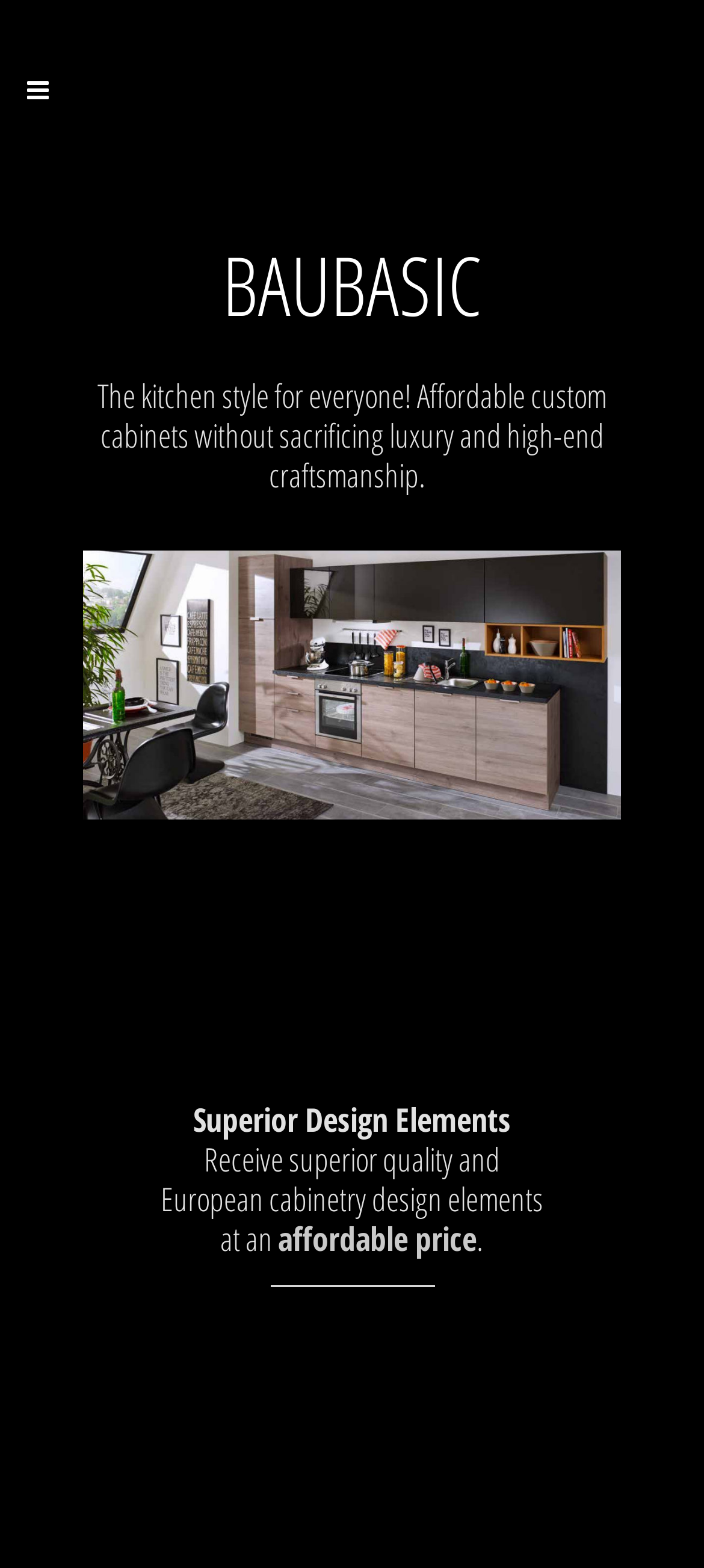What is shown in the image?
Please elaborate on the answer to the question with detailed information.

The image on the webpage shows a kitchen design, likely showcasing the Baubasic collection's superior design elements and high-end craftsmanship.